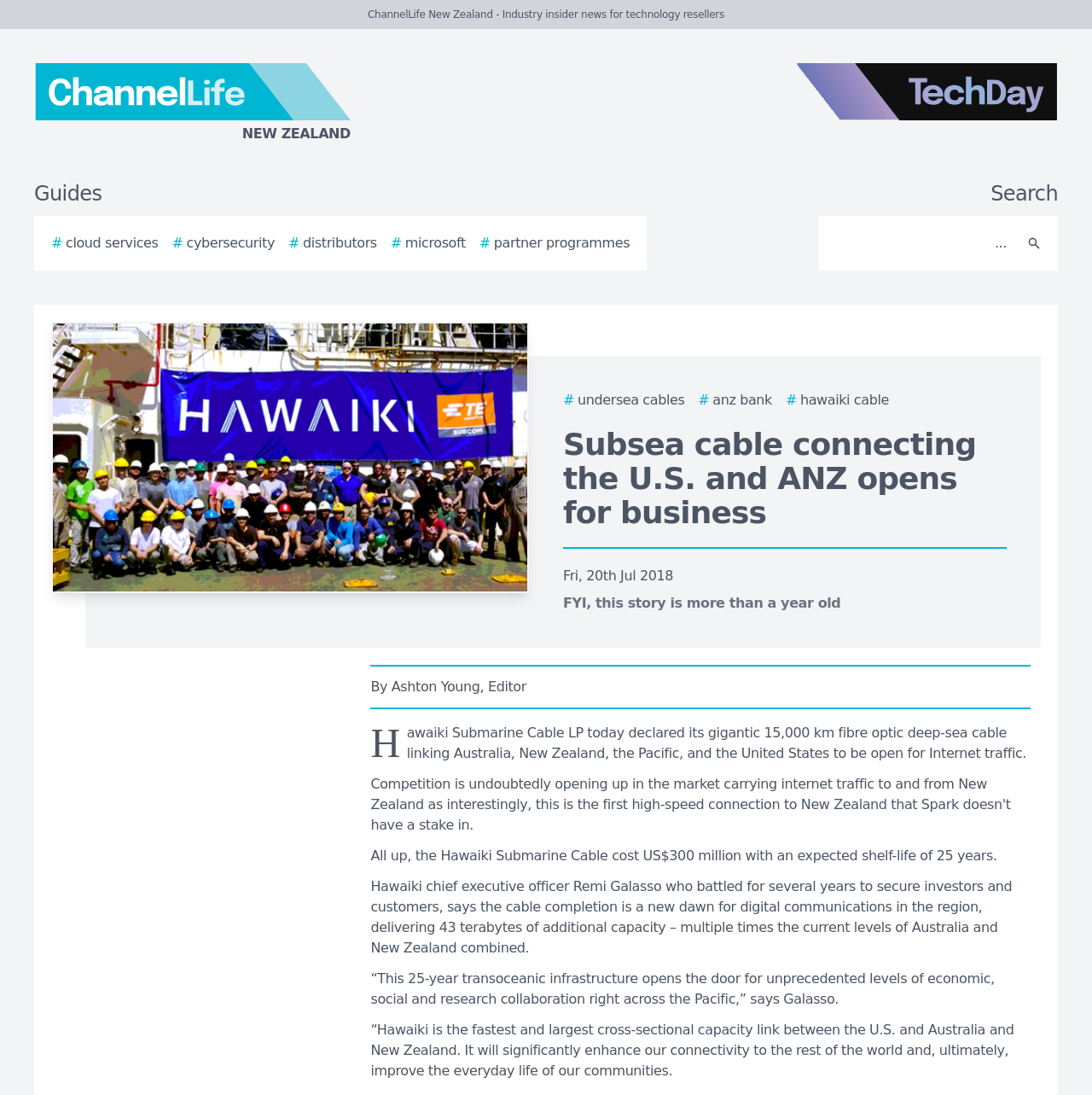Find the bounding box coordinates of the UI element according to this description: "alt="TechDay logo"".

[0.729, 0.058, 0.969, 0.132]